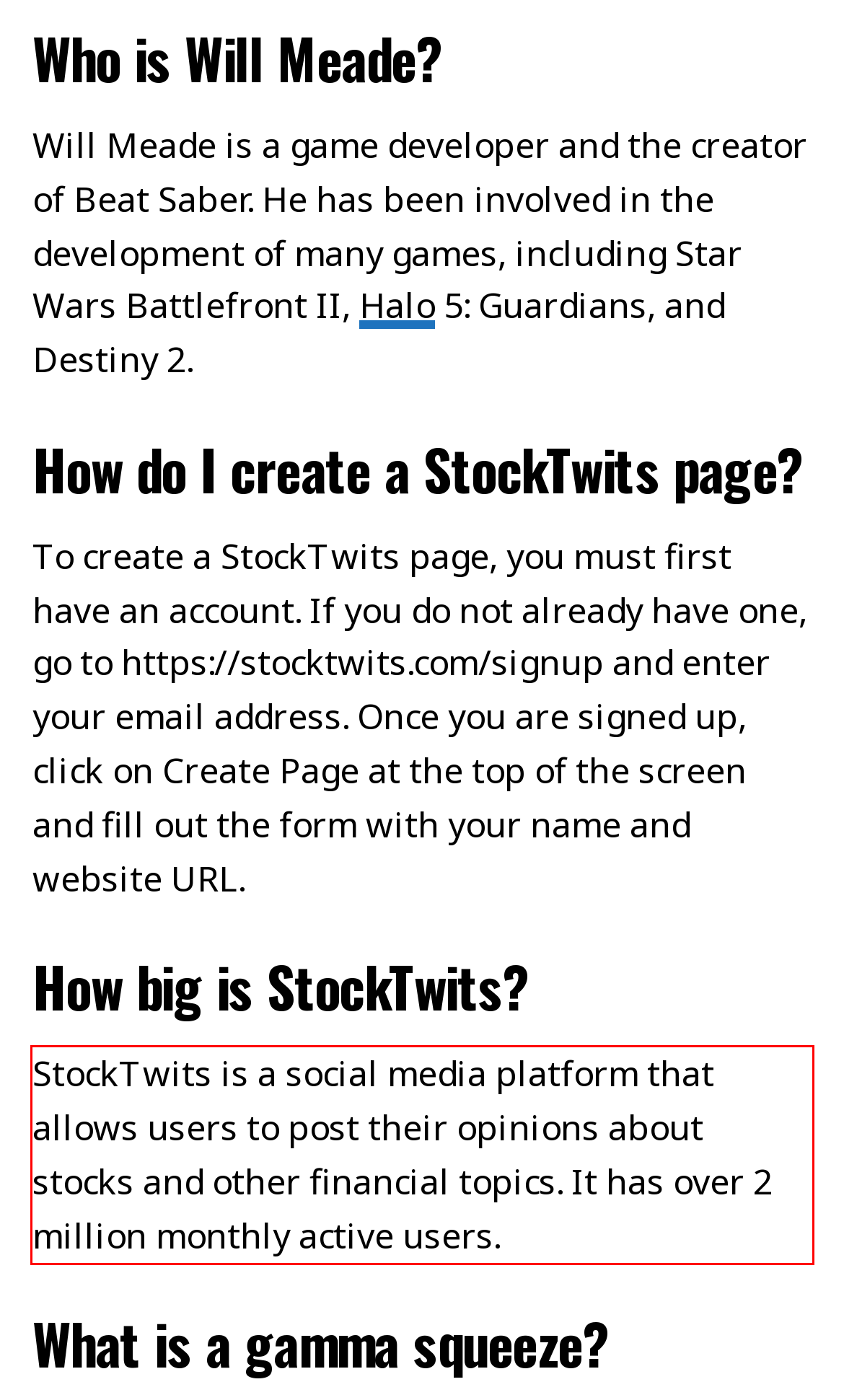Please perform OCR on the text content within the red bounding box that is highlighted in the provided webpage screenshot.

StockTwits is a social media platform that allows users to post their opinions about stocks and other financial topics. It has over 2 million monthly active users.